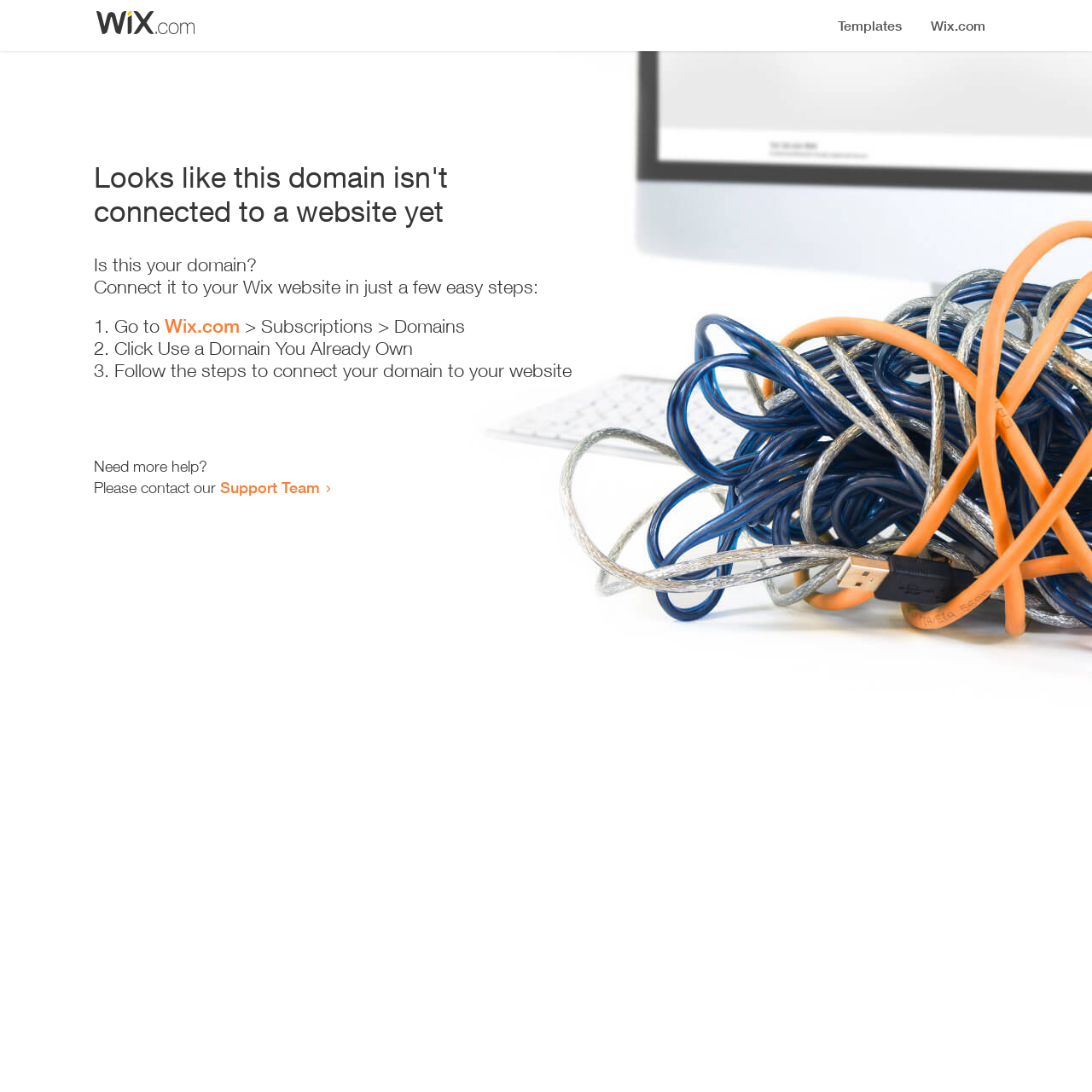Explain the webpage in detail.

The webpage appears to be an error page, indicating that a domain is not connected to a website yet. At the top, there is a small image, likely a logo or icon. Below the image, a prominent heading reads "Looks like this domain isn't connected to a website yet". 

Underneath the heading, a series of instructions are provided to connect the domain to a Wix website. The instructions are divided into three steps, each marked with a numbered list marker (1., 2., and 3.). The first step involves going to Wix.com, specifically the Subscriptions > Domains section. The second step is to click "Use a Domain You Already Own", and the third step is to follow the instructions to connect the domain to the website.

At the bottom of the page, there is a section offering additional help, with a message "Need more help?" followed by an invitation to contact the Support Team via a link.